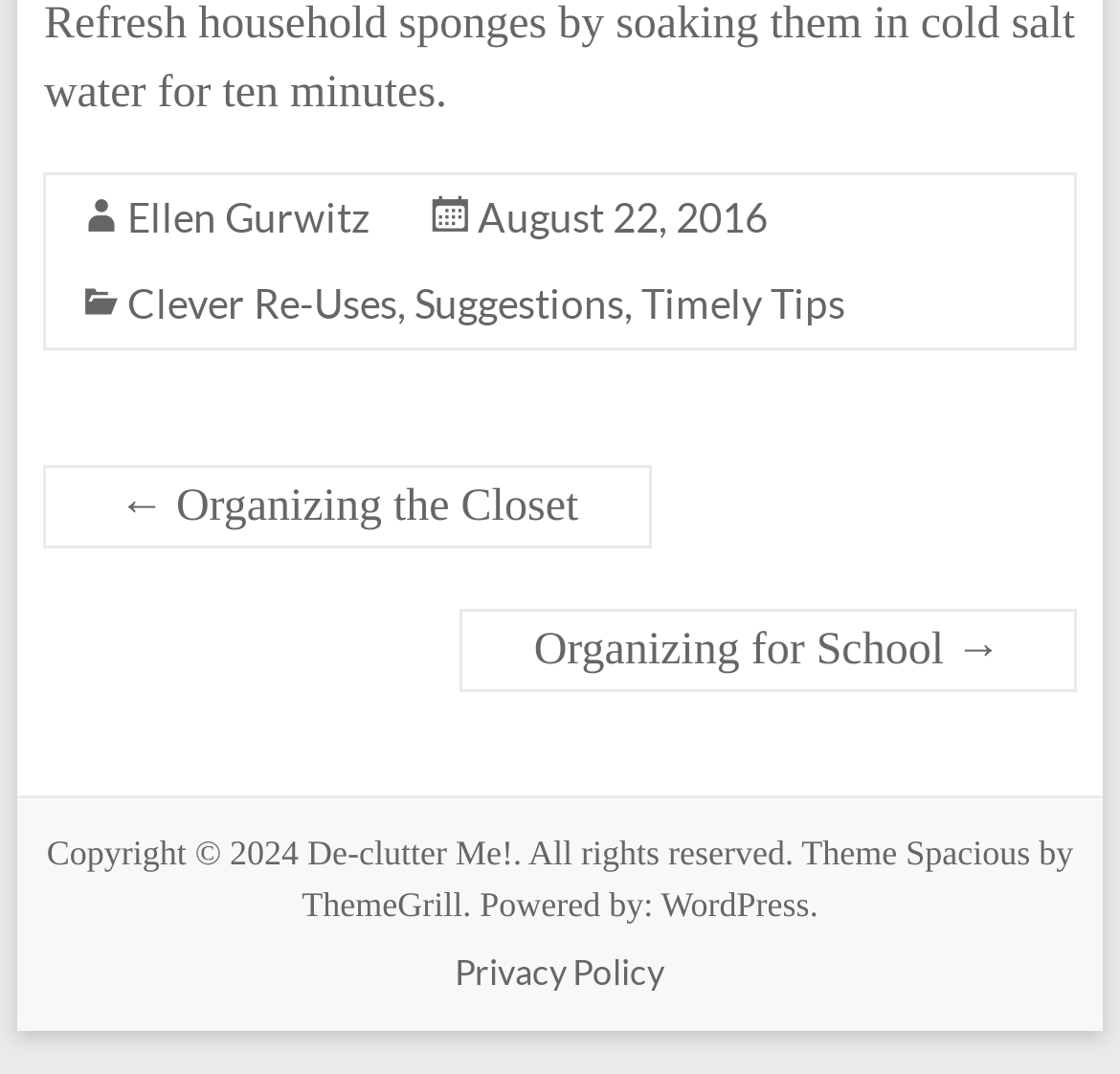Identify the bounding box coordinates for the element you need to click to achieve the following task: "Go to the previous article about organizing the closet". Provide the bounding box coordinates as four float numbers between 0 and 1, in the form [left, top, right, bottom].

[0.039, 0.434, 0.583, 0.512]